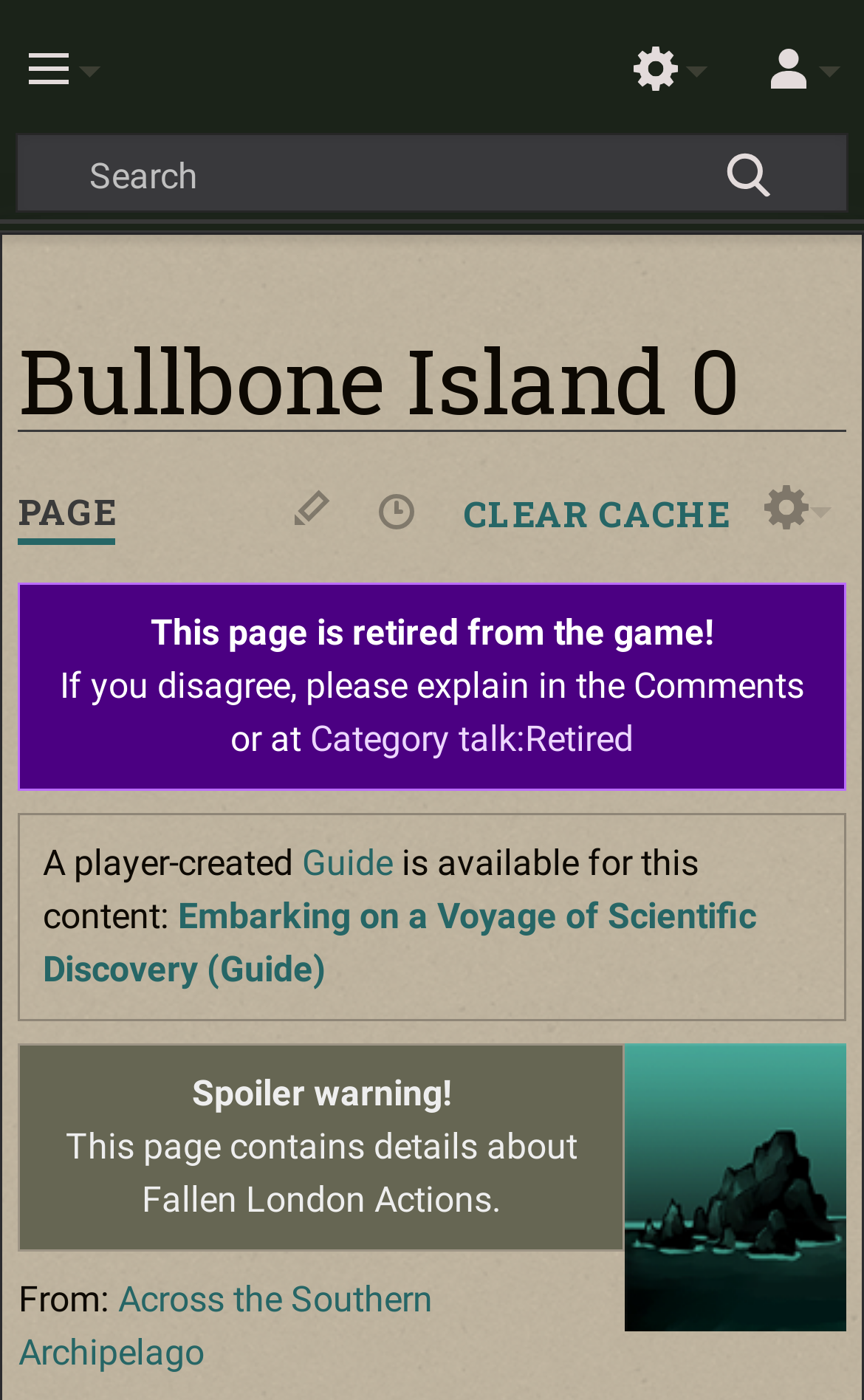Respond to the question below with a single word or phrase:
What is the status of this page?

Retired